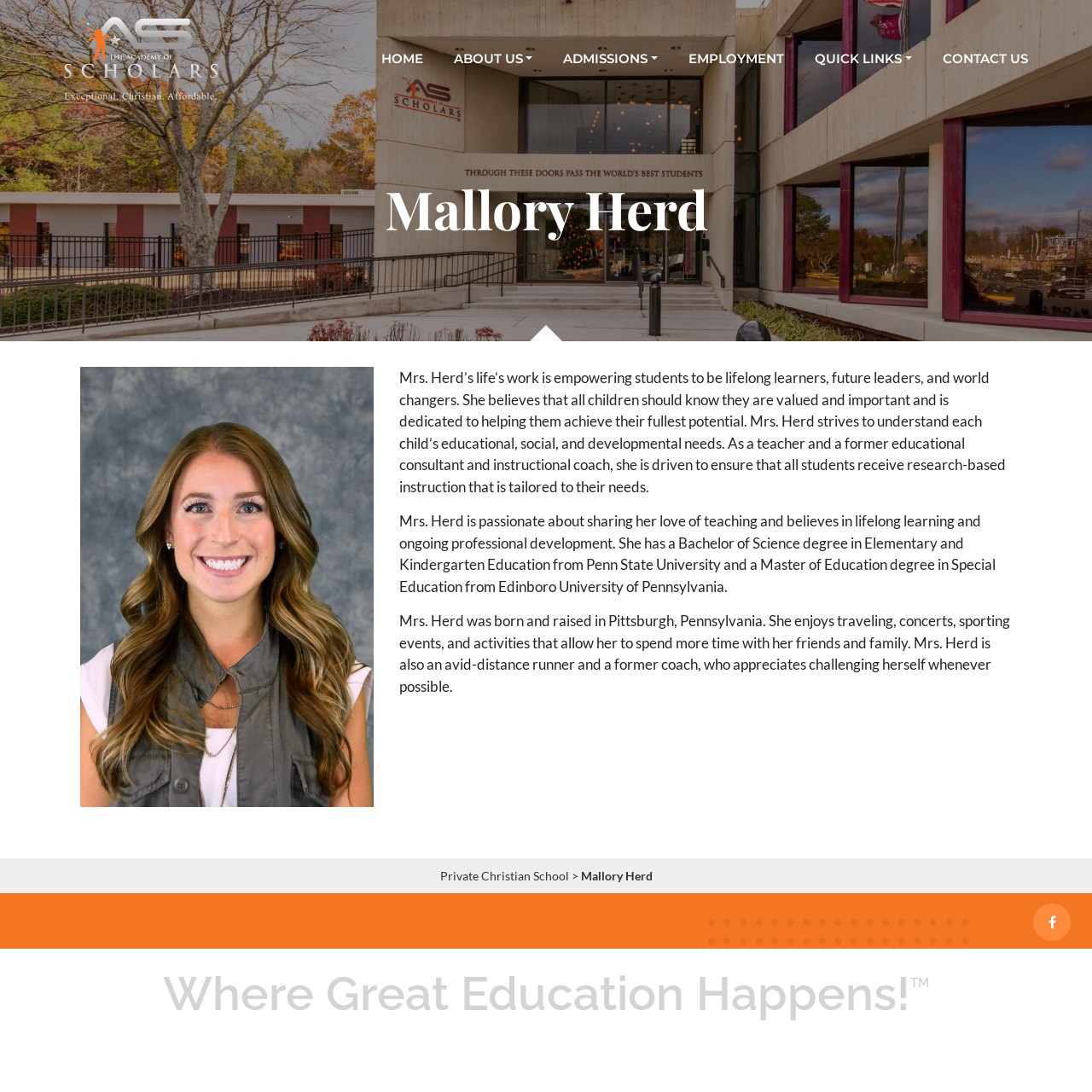Write an exhaustive caption that covers the webpage's main aspects.

The webpage is about Mallory Herd, with a prominent heading displaying her name at the top center of the page. Below the heading, there is a navigation menu with six links: "HOME", "ABOUT US", "ADMISSIONS", "EMPLOYMENT", "QUICK LINKS", and "CONTACT US", arranged horizontally across the top of the page.

On the left side of the page, there is an image of Mallory Herd, accompanied by a figure caption. Below the image, there are three paragraphs of text that describe Mrs. Herd's life's work, educational background, and personal interests.

At the bottom of the page, there is a link to a "Private Christian School" and a brief description of the school. Next to the link, there is a small arrow icon and the text "Mallory Herd". 

In the bottom-right corner of the page, there is a footer section with a link to an unknown destination, represented by a font awesome icon. Above the footer, there is a heading that reads "Where Great Education Happens!TM", with a superscript "TM" symbol.